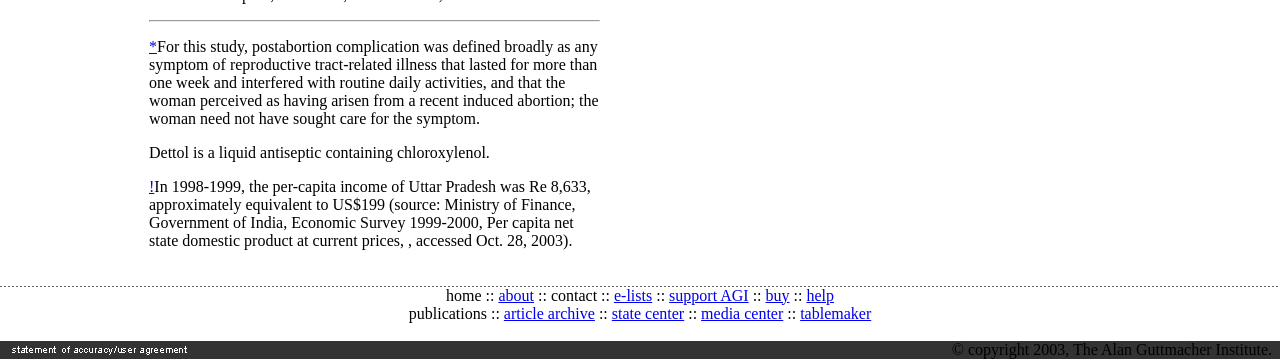Reply to the question below using a single word or brief phrase:
What is the name of the liquid antiseptic?

Dettol